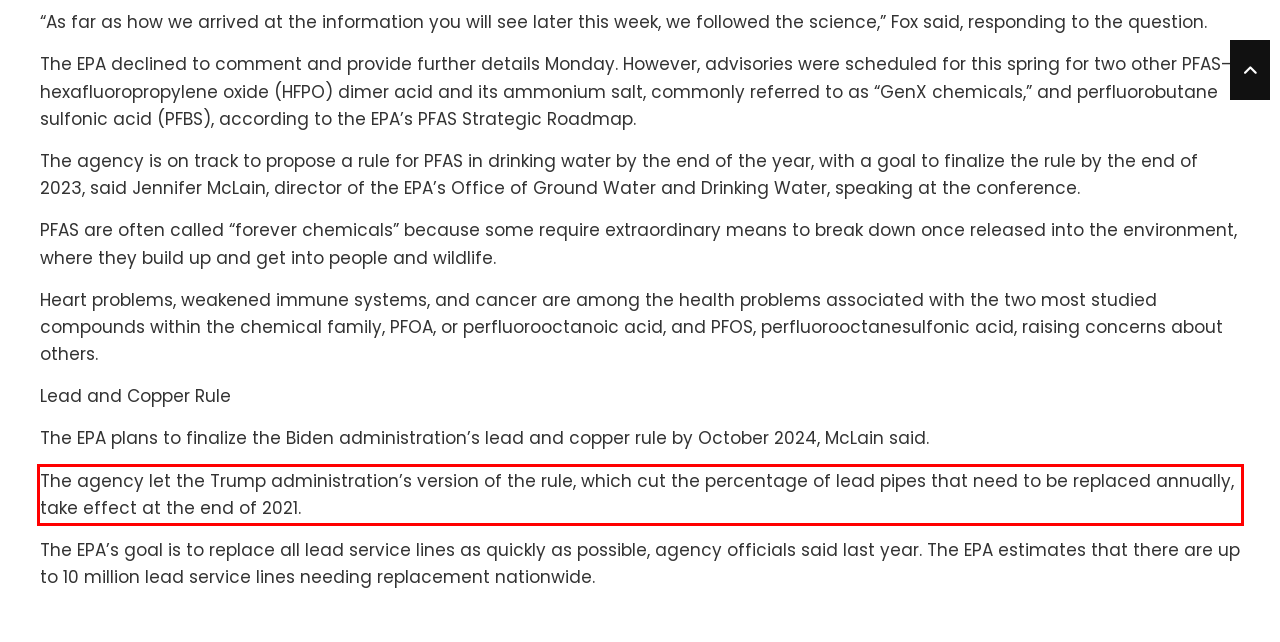Using the webpage screenshot, recognize and capture the text within the red bounding box.

The agency let the Trump administration’s version of the rule, which cut the percentage of lead pipes that need to be replaced annually, take effect at the end of 2021.